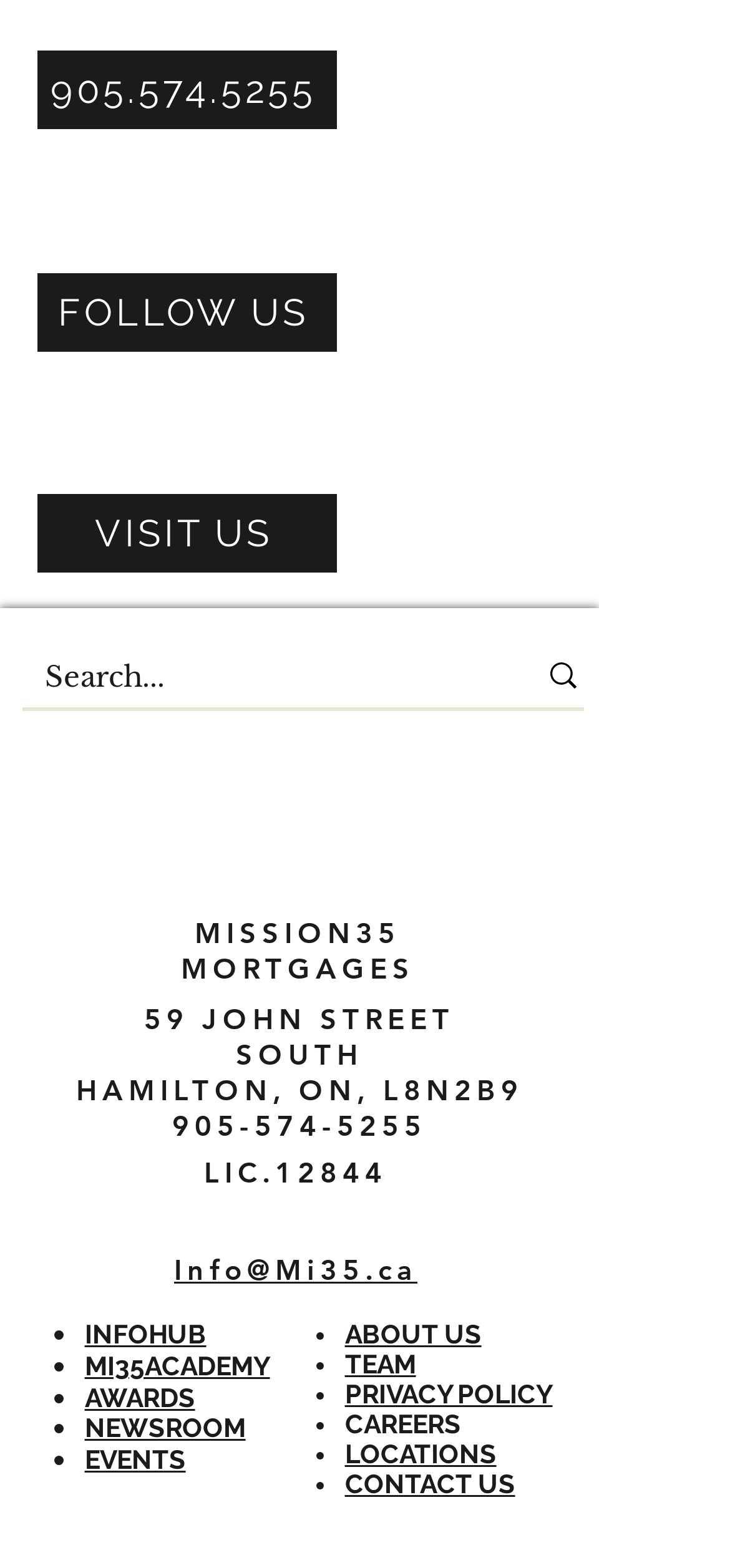What are the main sections of the webpage?
Answer briefly with a single word or phrase based on the image.

INFOHUB, MI35ACADEMY, AWARDS, NEWSROOM, EVENTS, ABOUT US, TEAM, PRIVACY POLICY, CAREERS, LOCATIONS, CONTACT US